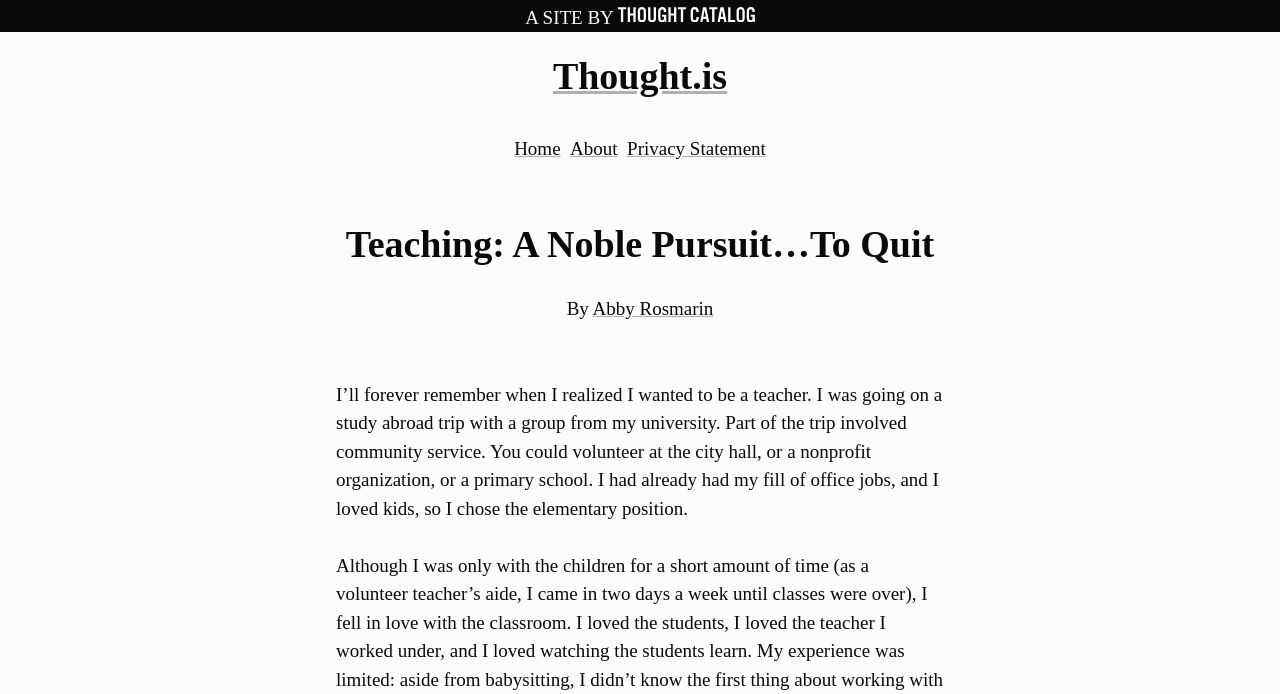Look at the image and write a detailed answer to the question: 
What is the age group of the kids mentioned in the article?

I determined the age group of the kids by reading the article, which says 'I chose the elementary position.'. This suggests that the kids mentioned are of elementary school age.